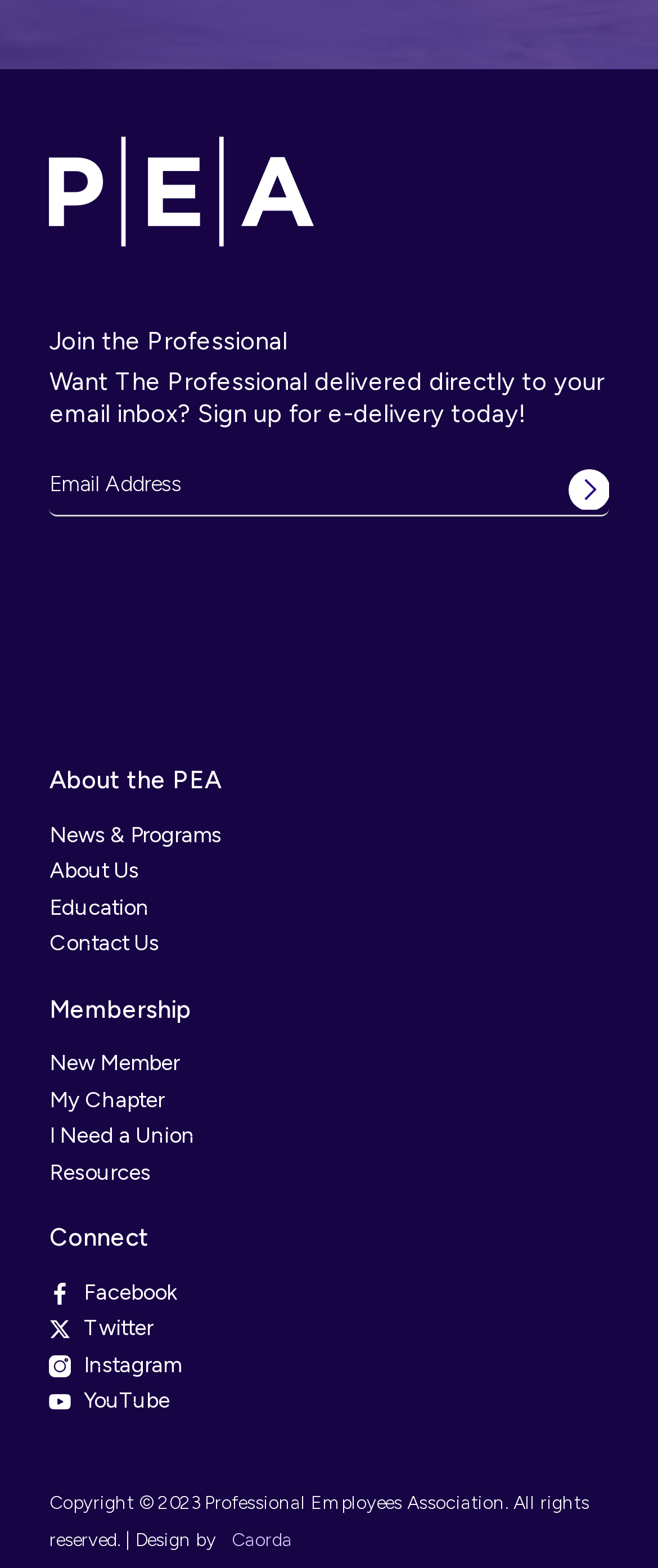What is the purpose of the email address textbox?
Look at the webpage screenshot and answer the question with a detailed explanation.

The textbox is labeled 'Email Address' and is required, and the text above it says 'Want The Professional delivered directly to your email inbox? Sign up for e-delivery today!' This suggests that the purpose of the textbox is to input an email address to receive e-delivery of The Professional.